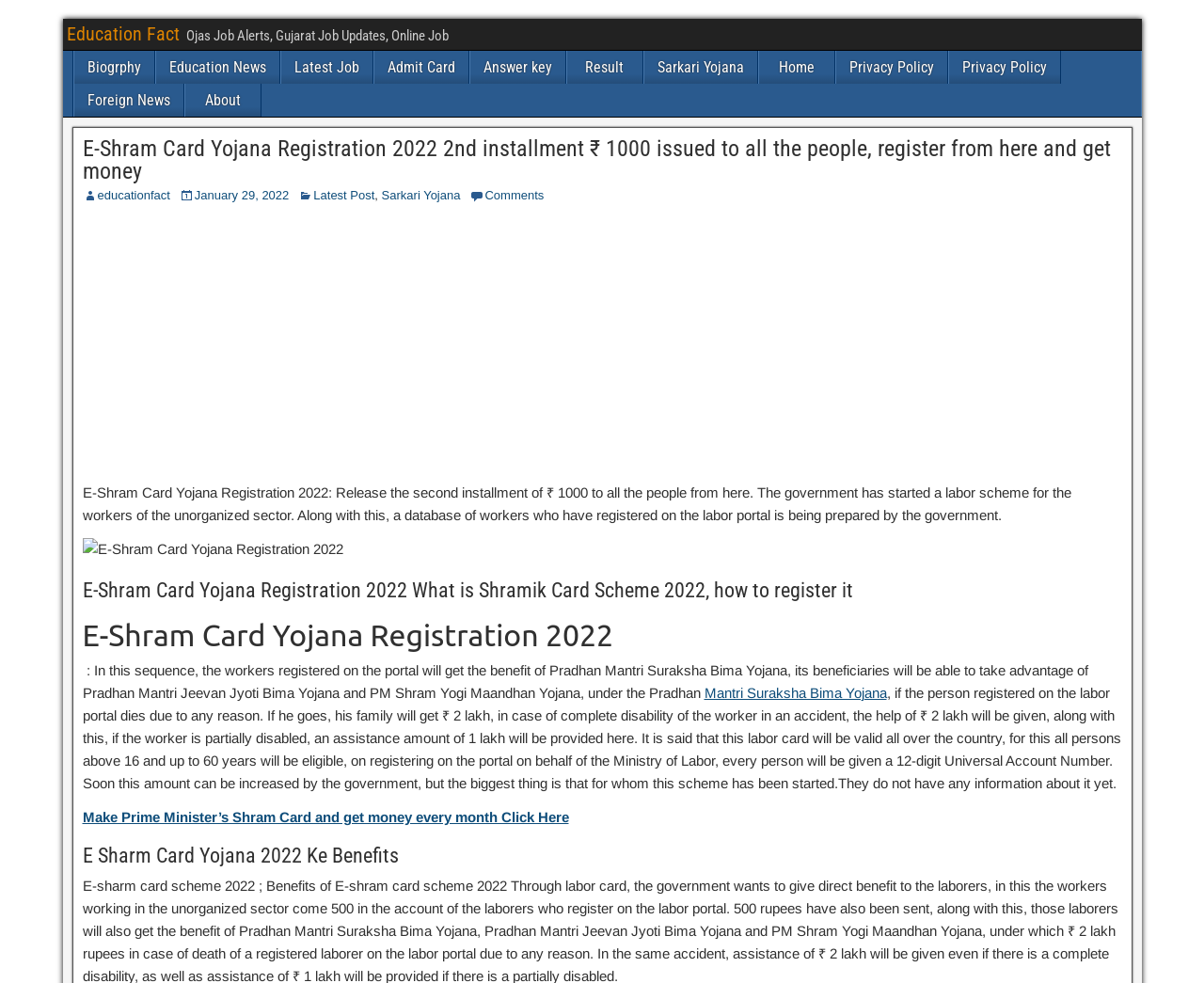Specify the bounding box coordinates of the area to click in order to follow the given instruction: "Click on the 'Latest Job' link."

[0.233, 0.051, 0.309, 0.085]